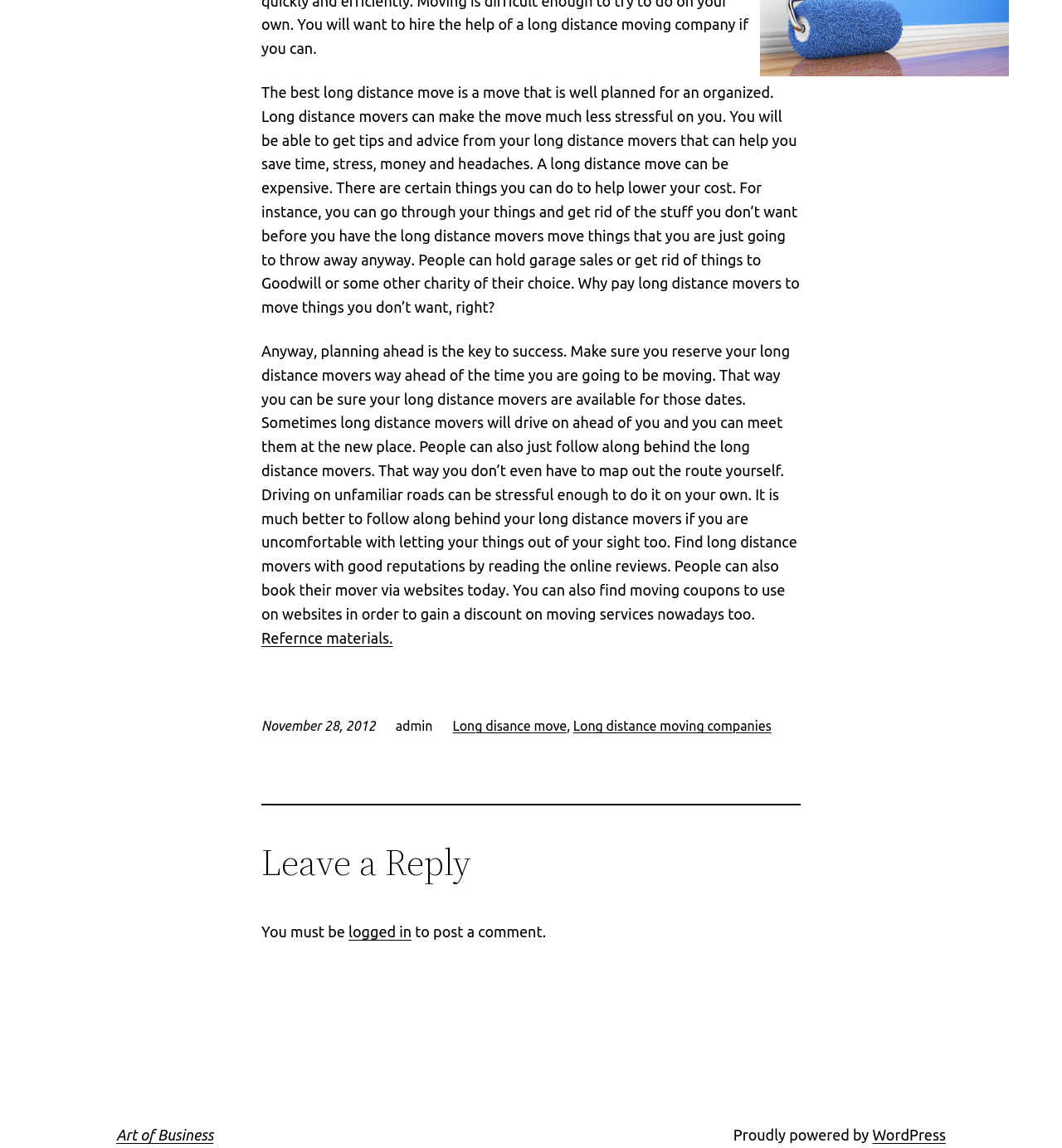Locate the UI element described by Long distance moving companies and provide its bounding box coordinates. Use the format (top-left x, top-left y, bottom-right x, bottom-right y) with all values as floating point numbers between 0 and 1.

[0.54, 0.626, 0.727, 0.639]